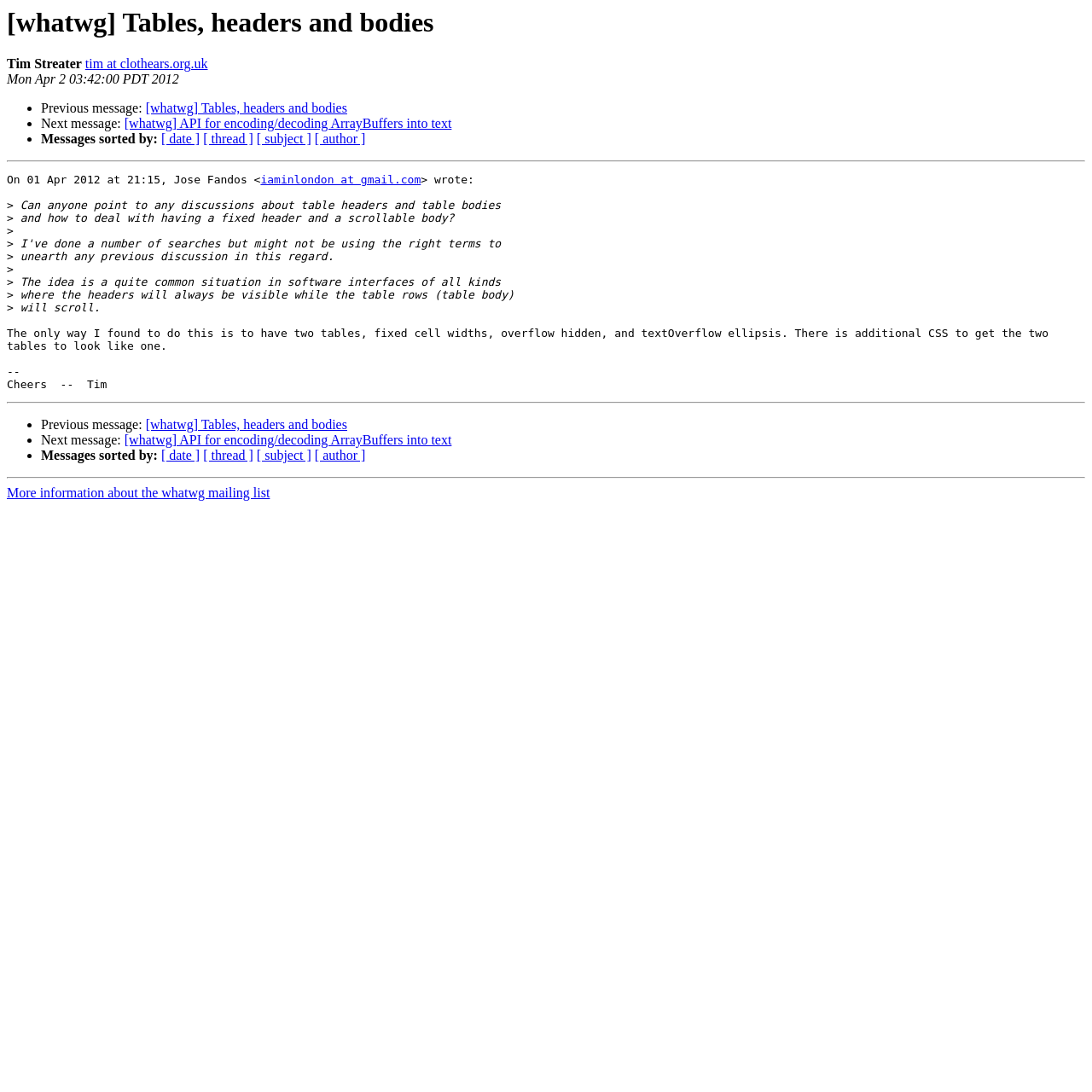Find the bounding box coordinates for the element that must be clicked to complete the instruction: "View previous message". The coordinates should be four float numbers between 0 and 1, indicated as [left, top, right, bottom].

[0.133, 0.093, 0.318, 0.106]